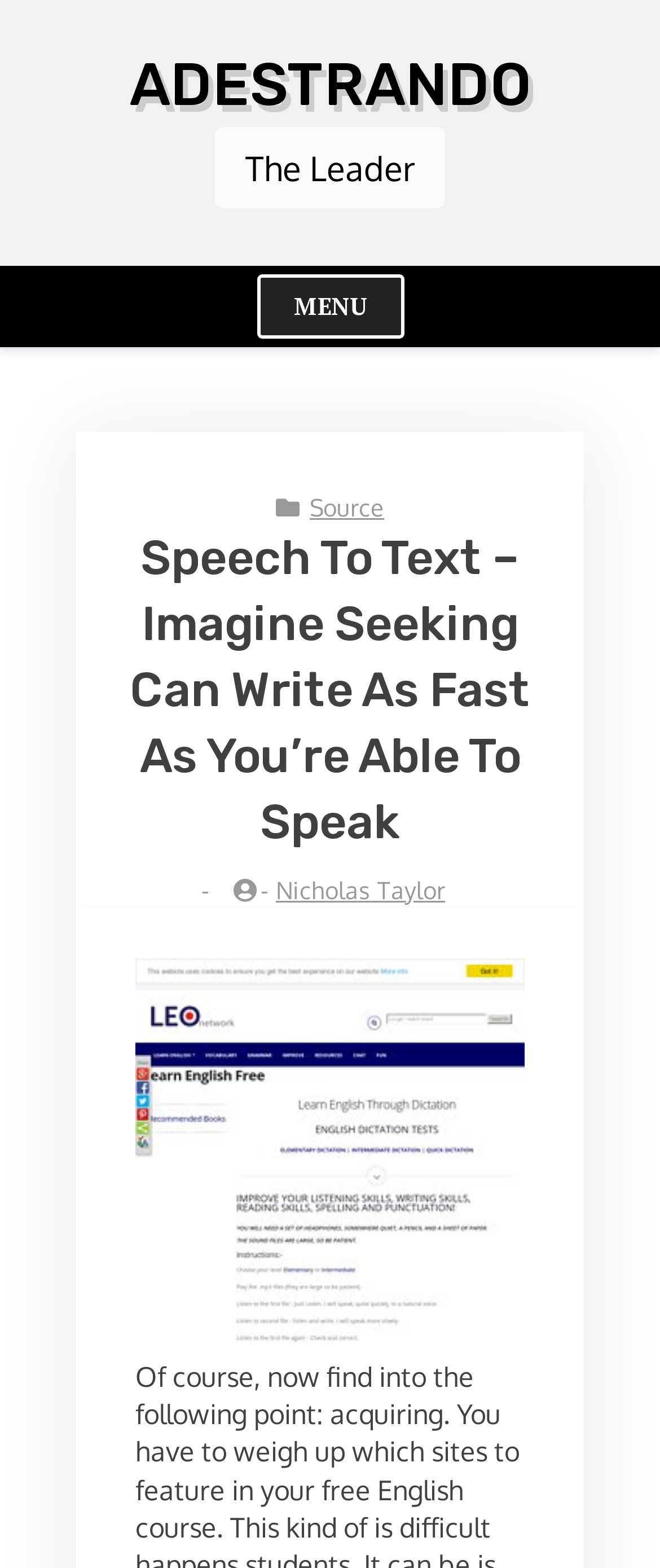What is the author of the article? Refer to the image and provide a one-word or short phrase answer.

Nicholas Taylor